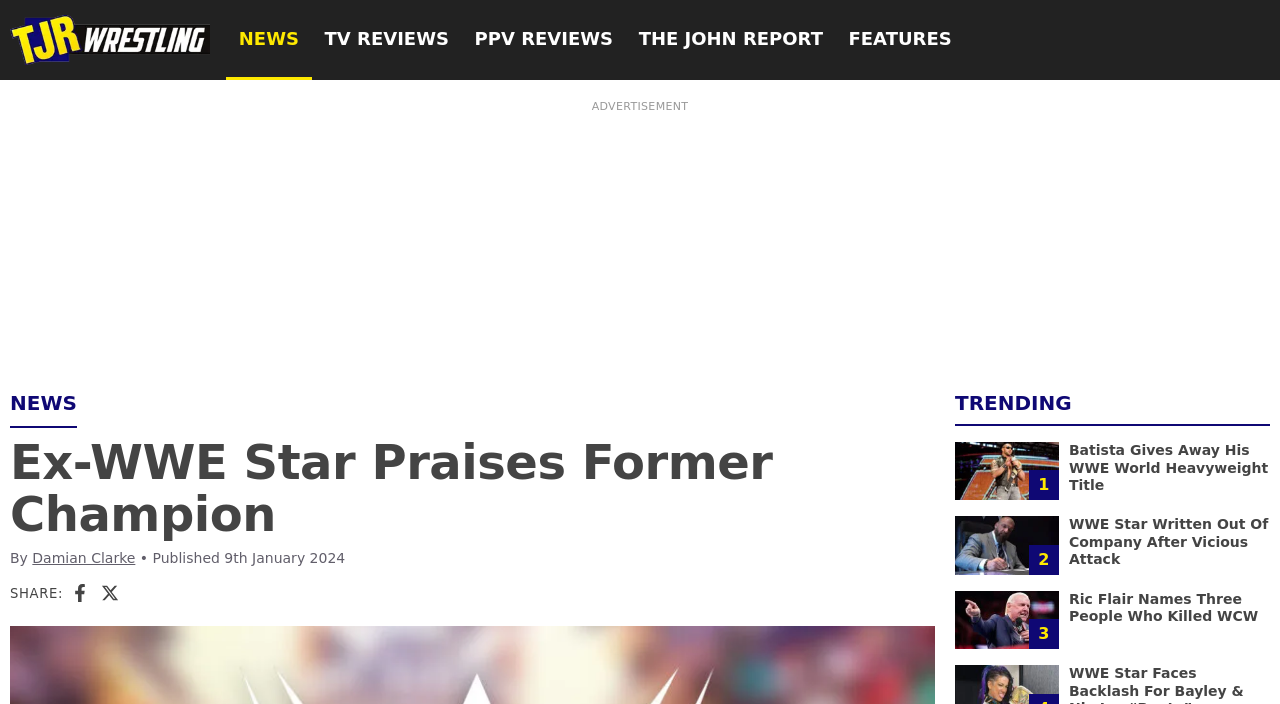Review the image closely and give a comprehensive answer to the question: What is the category of the article?

I found the category of the article by looking at the top navigation bar, where I saw a link with the text 'NEWS'.